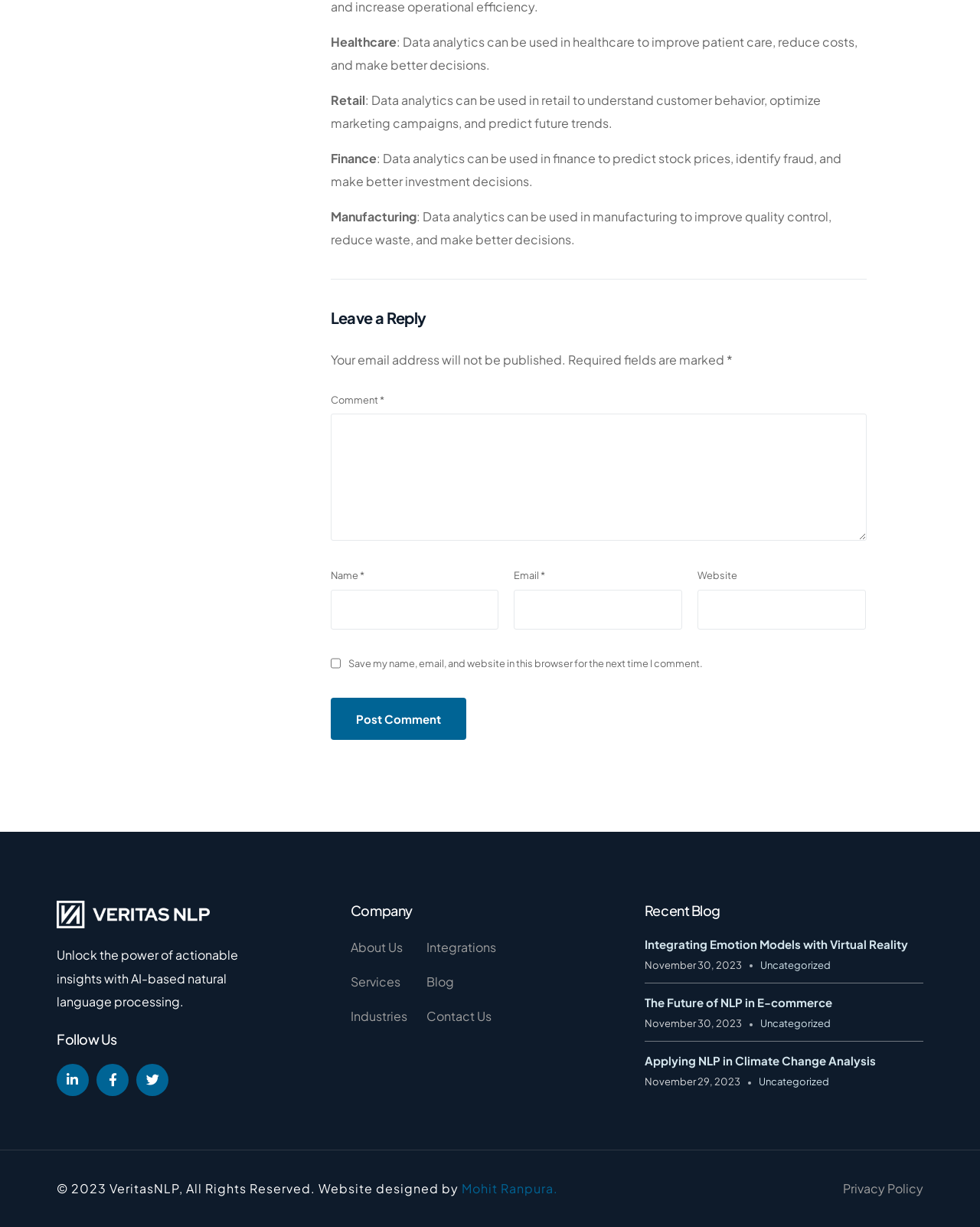What is the name of the company that designed the website?
Kindly offer a detailed explanation using the data available in the image.

I found this information by looking at the static text element with ID 266, which mentions the website designer, and the link element with ID 267, which specifies the designer's name as Mohit Ranpura.